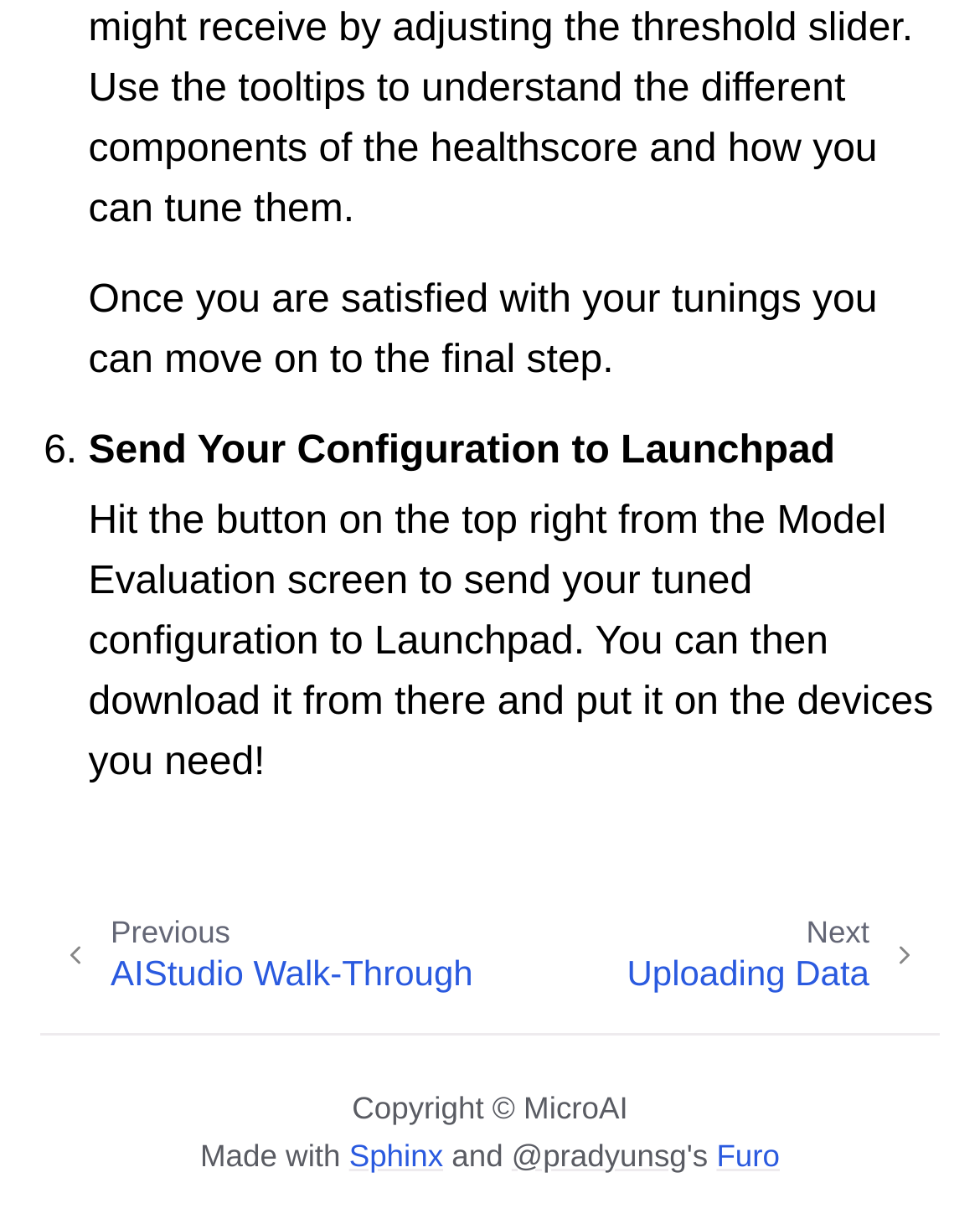Identify and provide the bounding box for the element described by: "Previous AIStudio Walk-Through".

[0.041, 0.75, 0.483, 0.815]